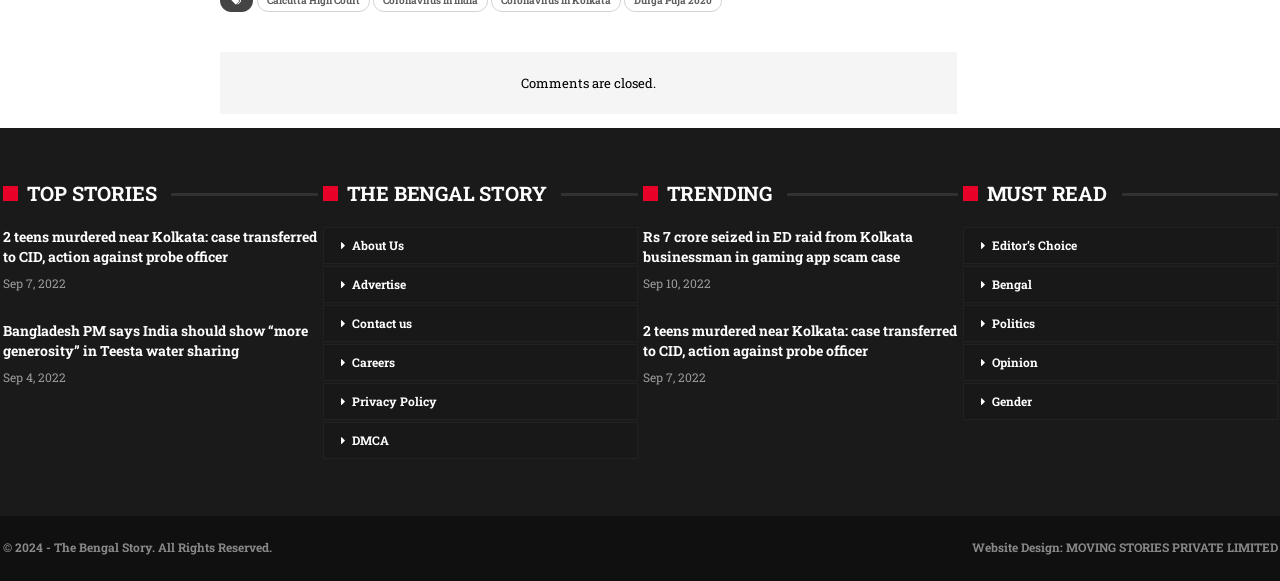What is the date of the news article '2 teens murdered near Kolkata: case transferred to CID, action against probe officer'?
Answer with a single word or short phrase according to what you see in the image.

Sep 7, 2022